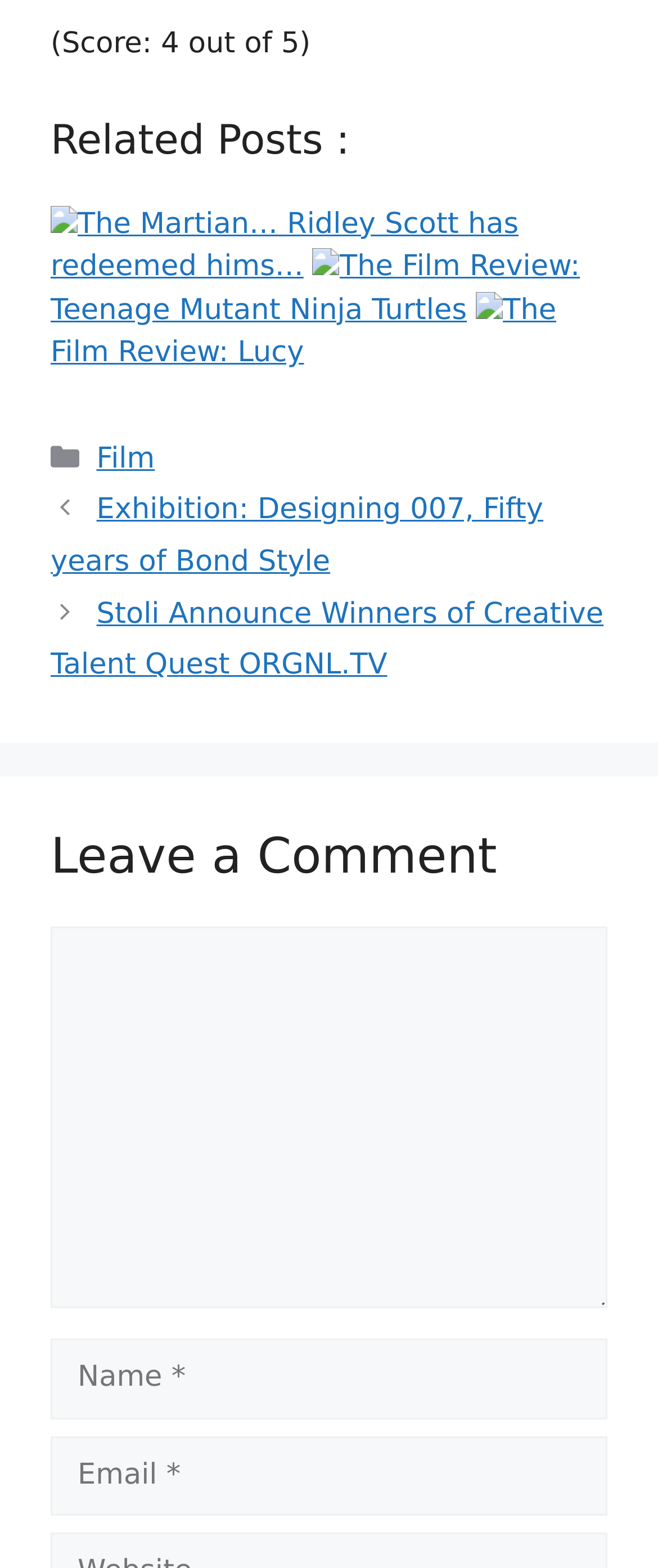What is the purpose of the textbox at the bottom?
Using the visual information from the image, give a one-word or short-phrase answer.

Leave a comment